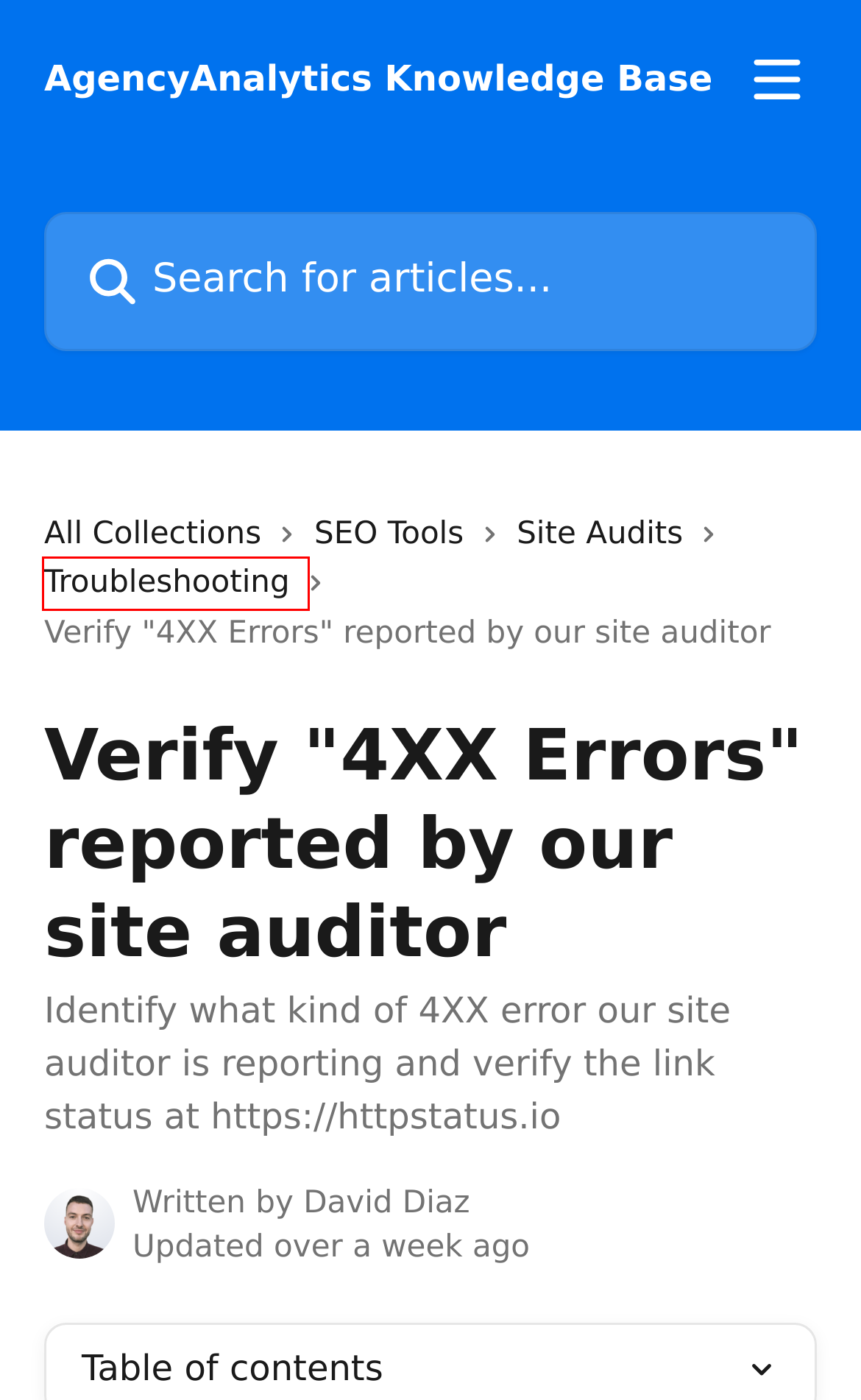After examining the screenshot of a webpage with a red bounding box, choose the most accurate webpage description that corresponds to the new page after clicking the element inside the red box. Here are the candidates:
A. Verify "Sitemap.xml not Found" reported by our site auditor | AgencyAnalytics Knowledge Base
B. Site Audits | AgencyAnalytics Knowledge Base
C. Verify "Missing Alt Attributes" reported by our site auditor | AgencyAnalytics Knowledge Base
D. SEO Tools | AgencyAnalytics Knowledge Base
E. Powered By Intercom
F. Verify "5xx errors" reported by our site auditor | AgencyAnalytics Knowledge Base
G. Troubleshooting | AgencyAnalytics Knowledge Base
H. AgencyAnalytics Status

G